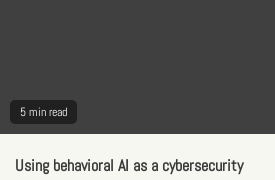What is the purpose of this image?
Please provide a comprehensive answer based on the details in the screenshot.

The image serves as a visual introduction to the article, capturing the essence of leveraging behavioral AI in the realm of cybersecurity, highlighting its significance and timeliness in addressing modern security challenges.